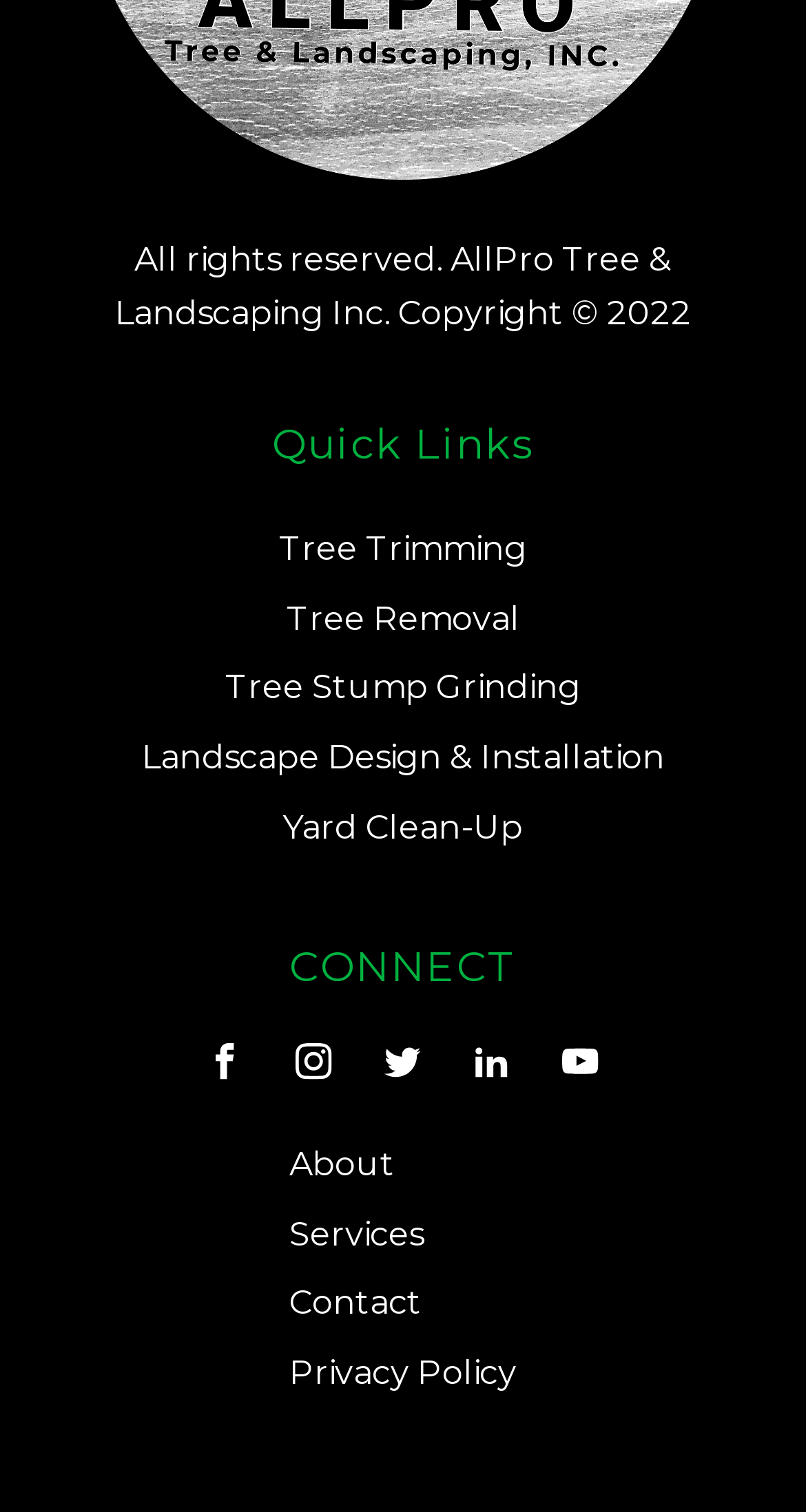Locate the bounding box coordinates of the element I should click to achieve the following instruction: "Go to About page".

[0.359, 0.748, 0.641, 0.794]